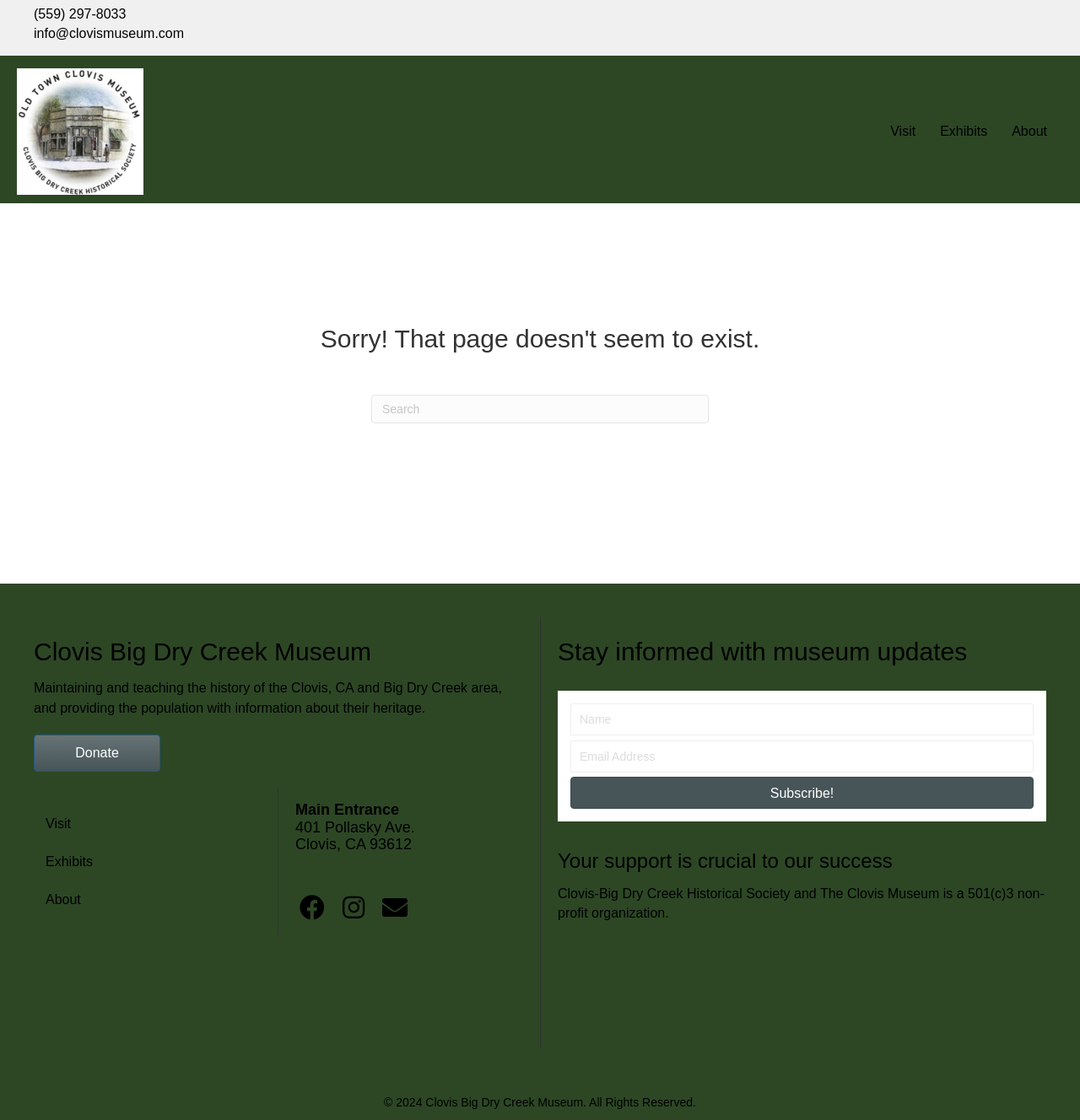Locate the bounding box coordinates of the element to click to perform the following action: 'Call the museum'. The coordinates should be given as four float values between 0 and 1, in the form of [left, top, right, bottom].

[0.031, 0.006, 0.117, 0.019]